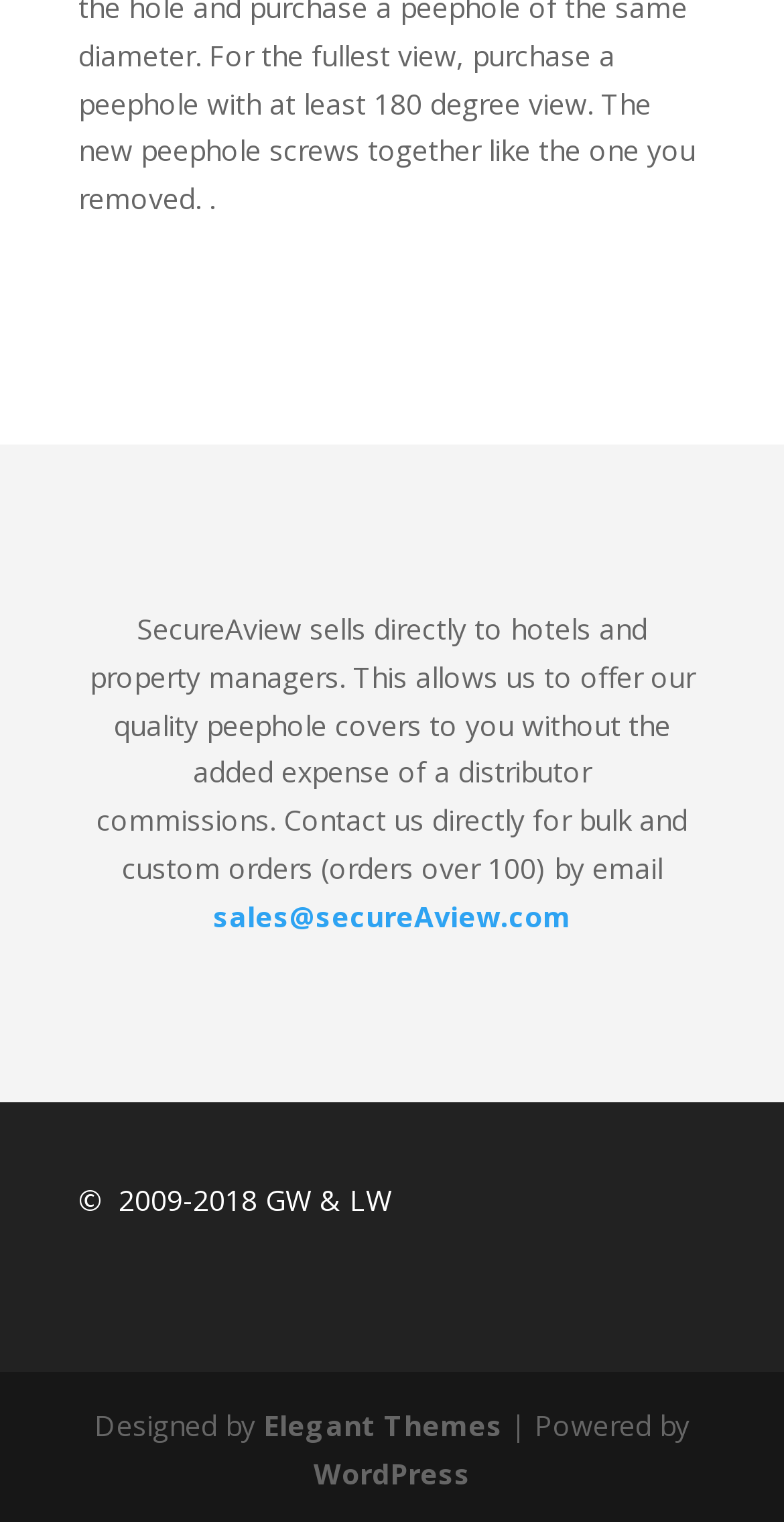Bounding box coordinates are specified in the format (top-left x, top-left y, bottom-right x, bottom-right y). All values are floating point numbers bounded between 0 and 1. Please provide the bounding box coordinate of the region this sentence describes: Elegant Themes

[0.336, 0.924, 0.641, 0.949]